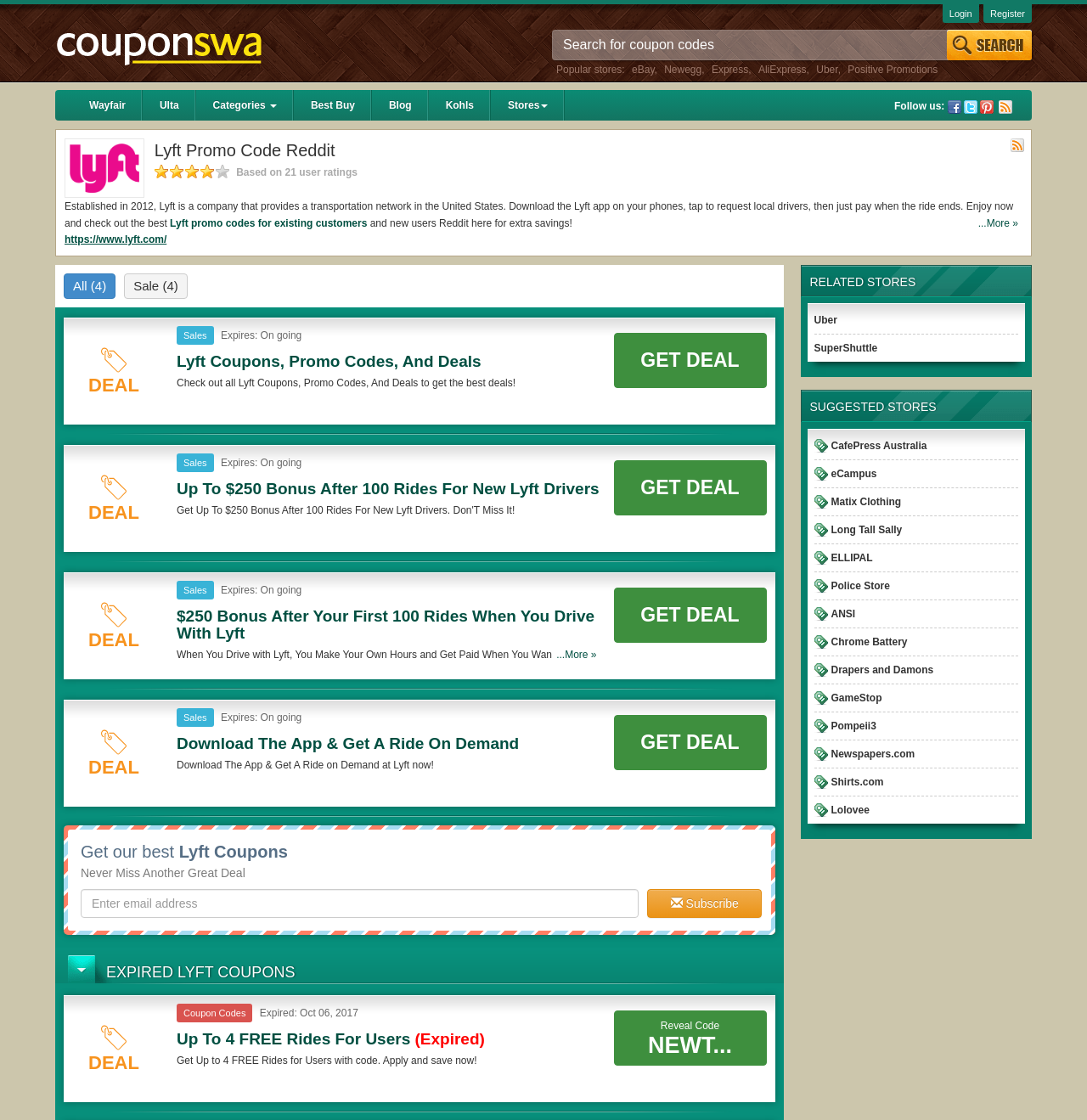Identify the bounding box coordinates for the element you need to click to achieve the following task: "Search for coupons". Provide the bounding box coordinates as four float numbers between 0 and 1, in the form [left, top, right, bottom].

[0.509, 0.027, 0.816, 0.053]